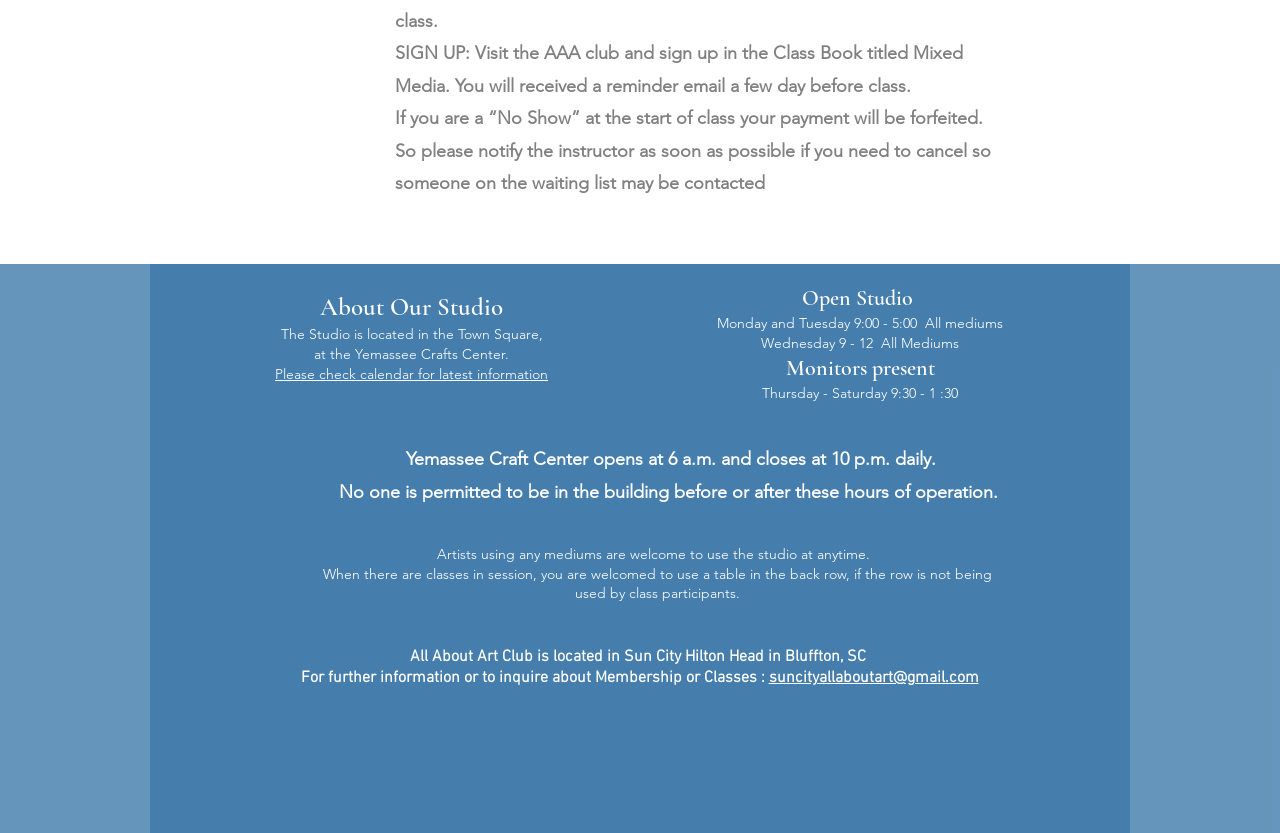Return the bounding box coordinates of the UI element that corresponds to this description: "Disclaimer". The coordinates must be given as four float numbers in the range of 0 and 1, [left, top, right, bottom].

None